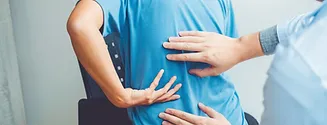Please give a short response to the question using one word or a phrase:
Where are the patient's hands placed?

Lower back